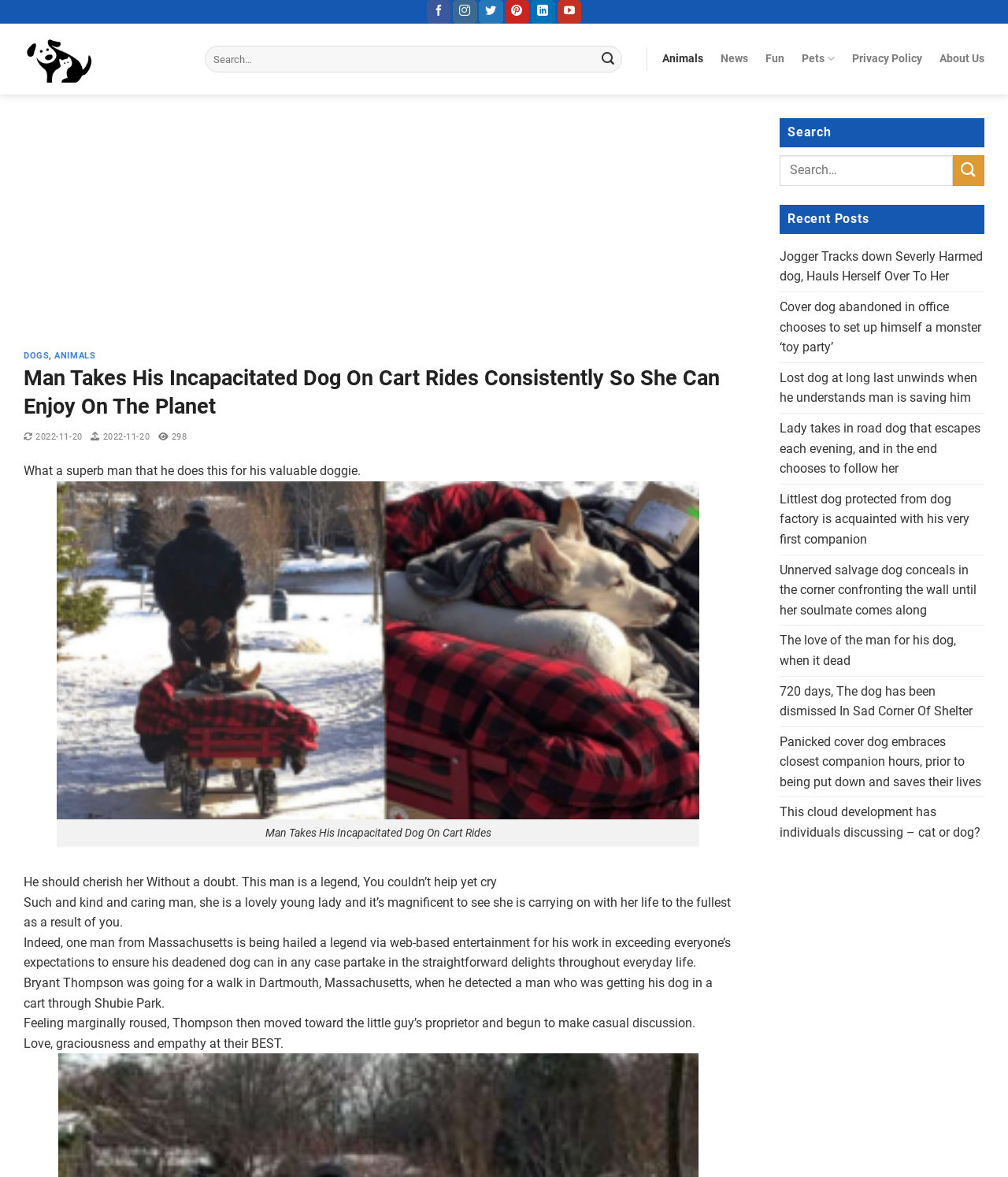Find and provide the bounding box coordinates for the UI element described here: "parent_node: About Us". The coordinates should be given as four float numbers between 0 and 1: [left, top, right, bottom].

[0.953, 0.825, 0.983, 0.851]